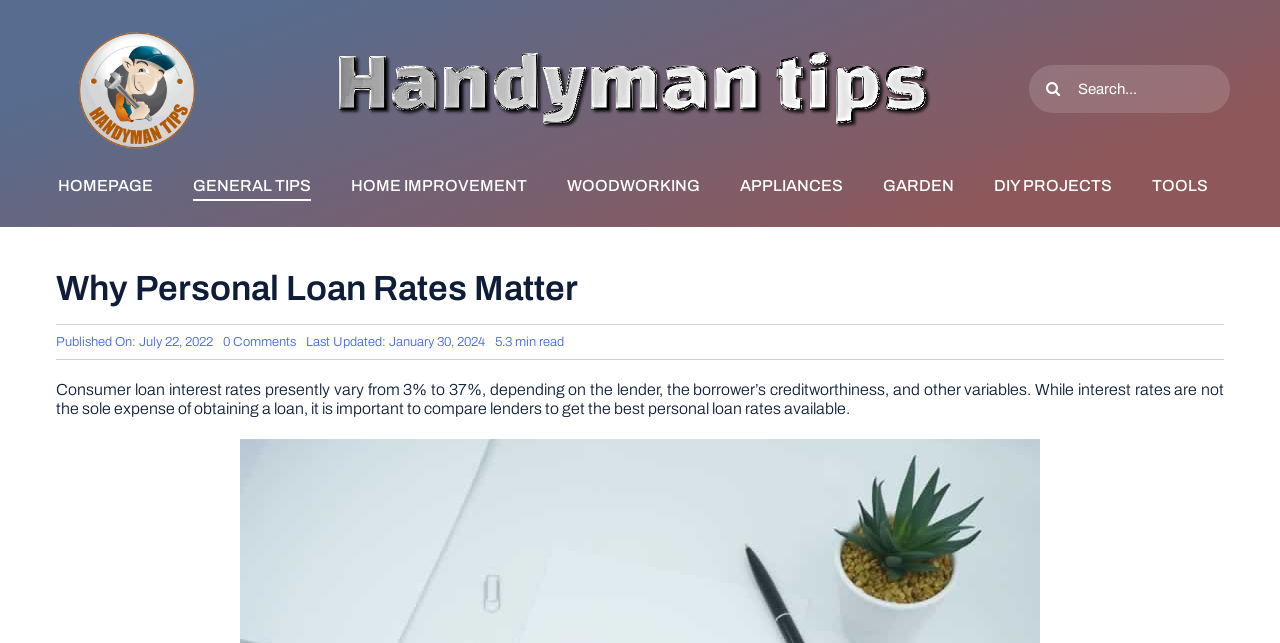Locate the UI element described as follows: "Connecting B2B partners". Return the bounding box coordinates as four float numbers between 0 and 1 in the order [left, top, right, bottom].

None